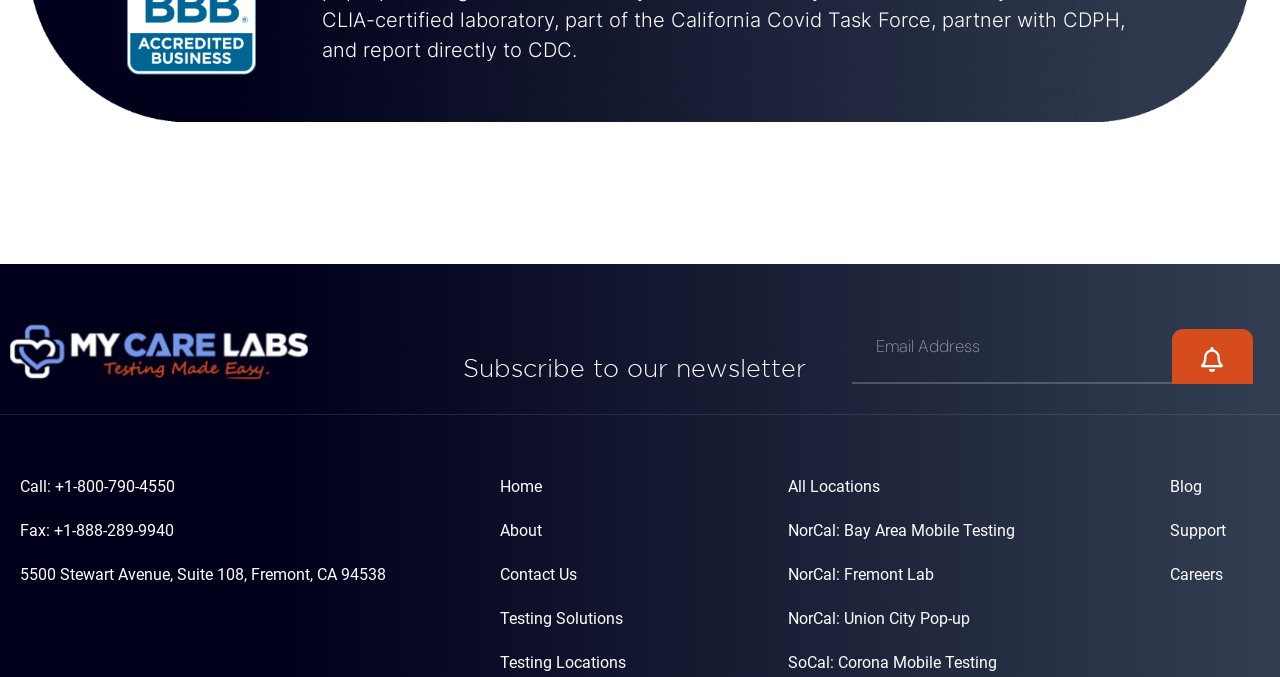Look at the image and write a detailed answer to the question: 
How many testing locations are listed?

There are five links listed under 'Testing Locations', namely 'All Locations', 'NorCal: Bay Area Mobile Testing', 'NorCal: Fremont Lab', 'NorCal: Union City Pop-up', and 'SoCal: Corona Mobile Testing', indicating that there are five testing locations.